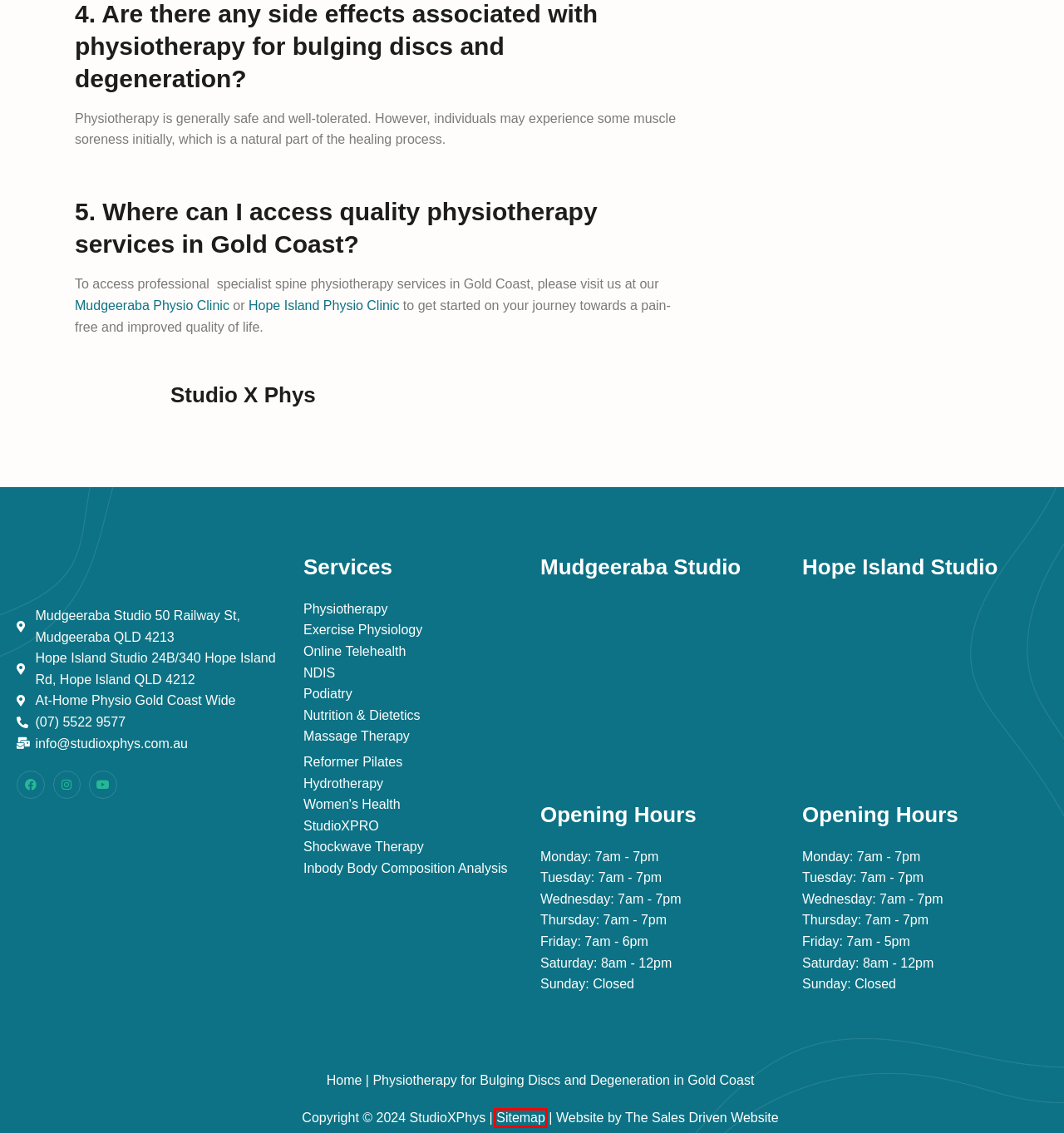You are presented with a screenshot of a webpage with a red bounding box. Select the webpage description that most closely matches the new webpage after clicking the element inside the red bounding box. The options are:
A. Sitemap - StudioXPhys
B. StudioXPhys Mudgeeraba & Hope Island | Physio, Podiatry & Massage
C. Physio, Podiatry, Massage Mudgeeraba & Hope Island | Studioxphys
D. Sales Driven Website – Website that generate leads and sales
E. The Team - StudioXPhys
F. Contact Us
G. Blog - StudioXPhys
H. Voted Best Physio Hope Island & Mudgeeraba: Money Back Guarantee | StudioXPhys

A